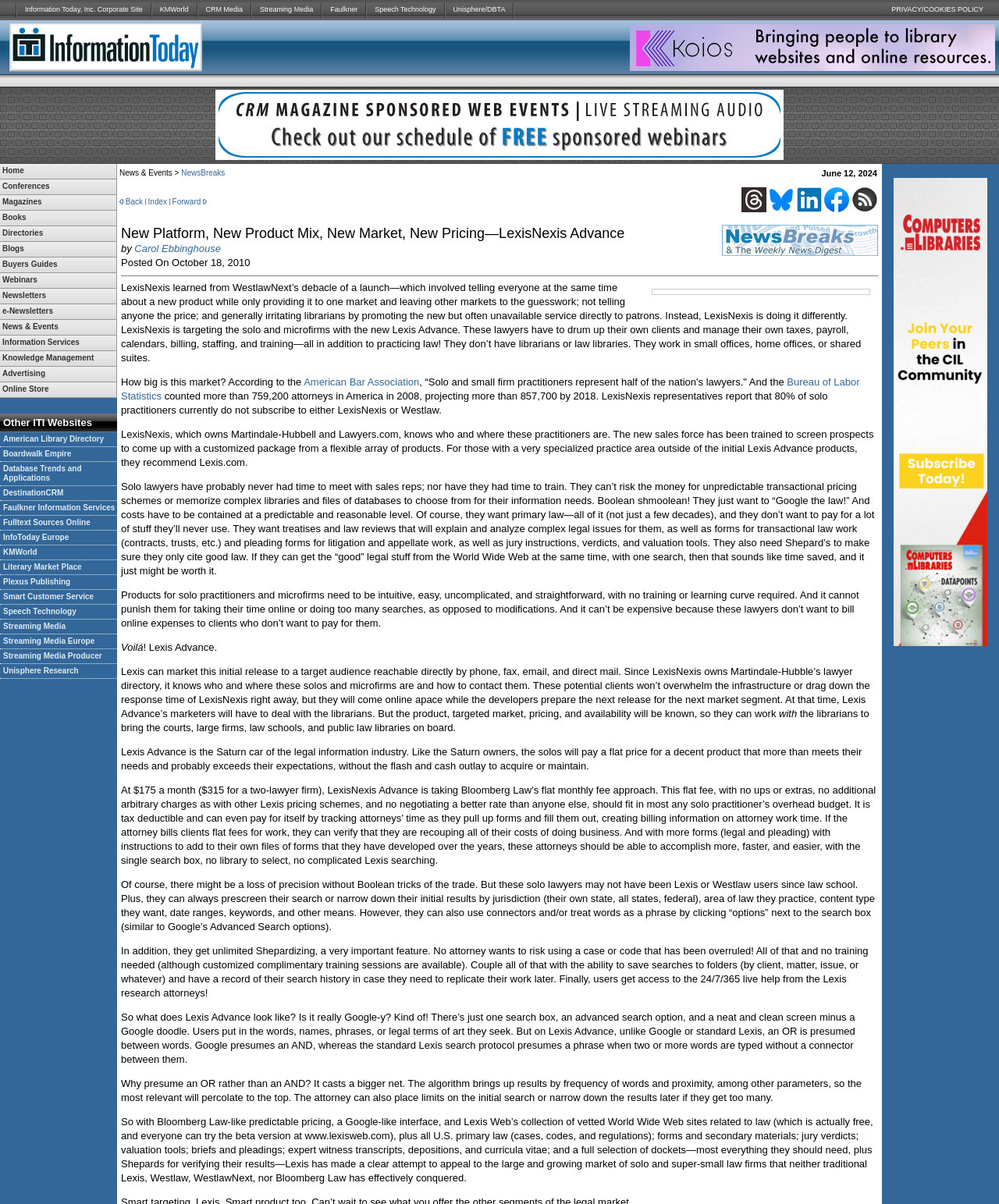Please find the bounding box coordinates of the section that needs to be clicked to achieve this instruction: "Click Streaming Media".

[0.252, 0.0, 0.321, 0.017]